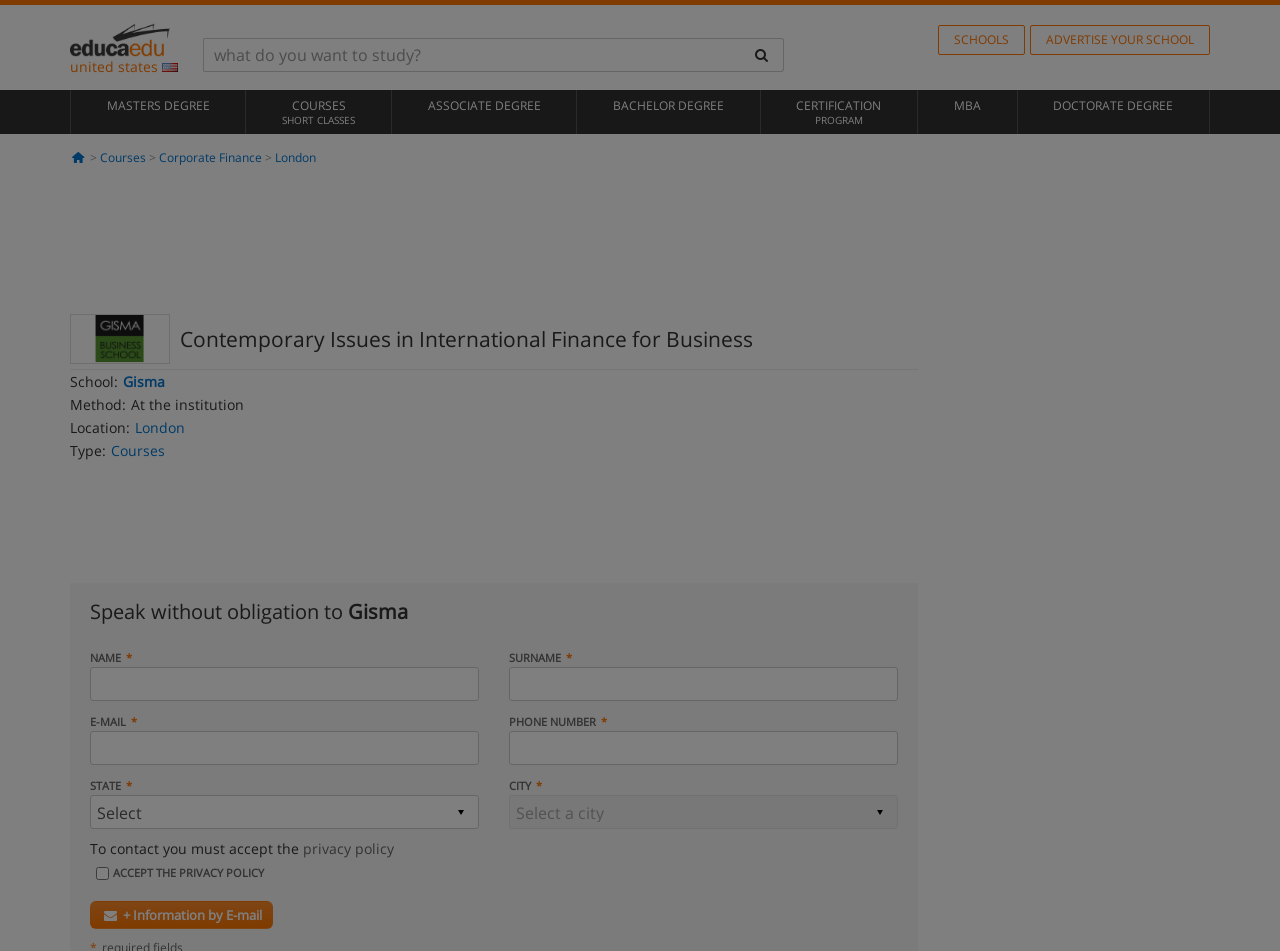Show me the bounding box coordinates of the clickable region to achieve the task as per the instruction: "select a state".

[0.07, 0.836, 0.374, 0.871]